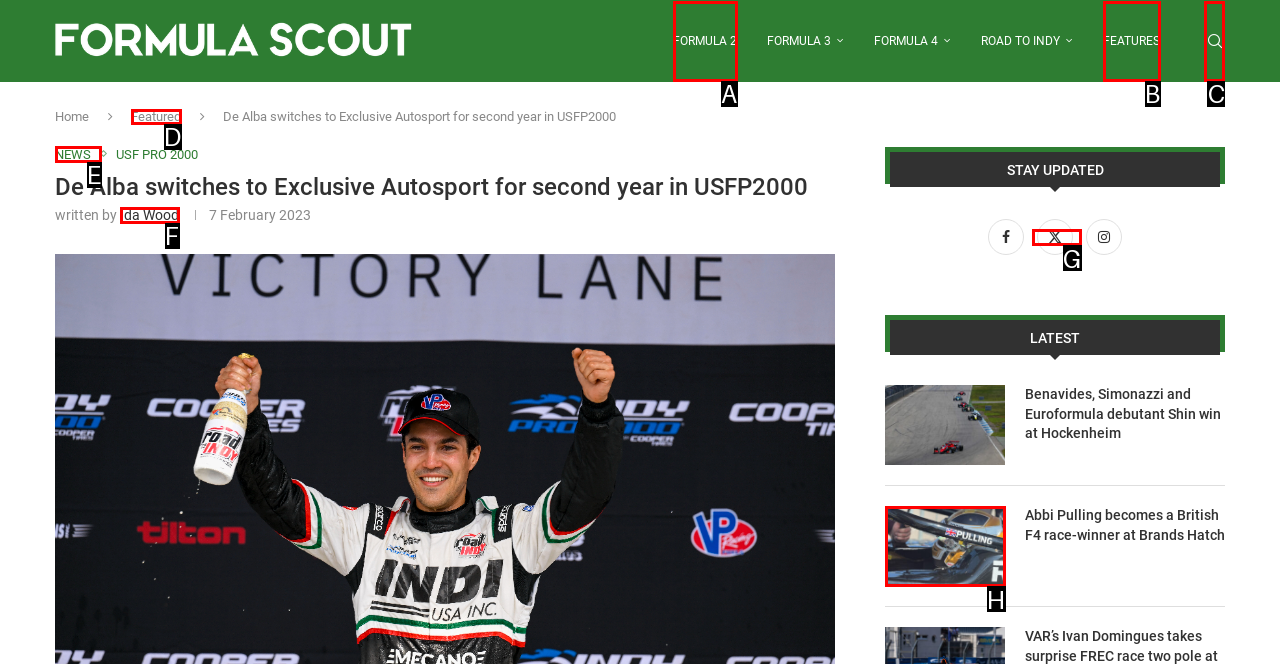Indicate the UI element to click to perform the task: Search for news. Reply with the letter corresponding to the chosen element.

C